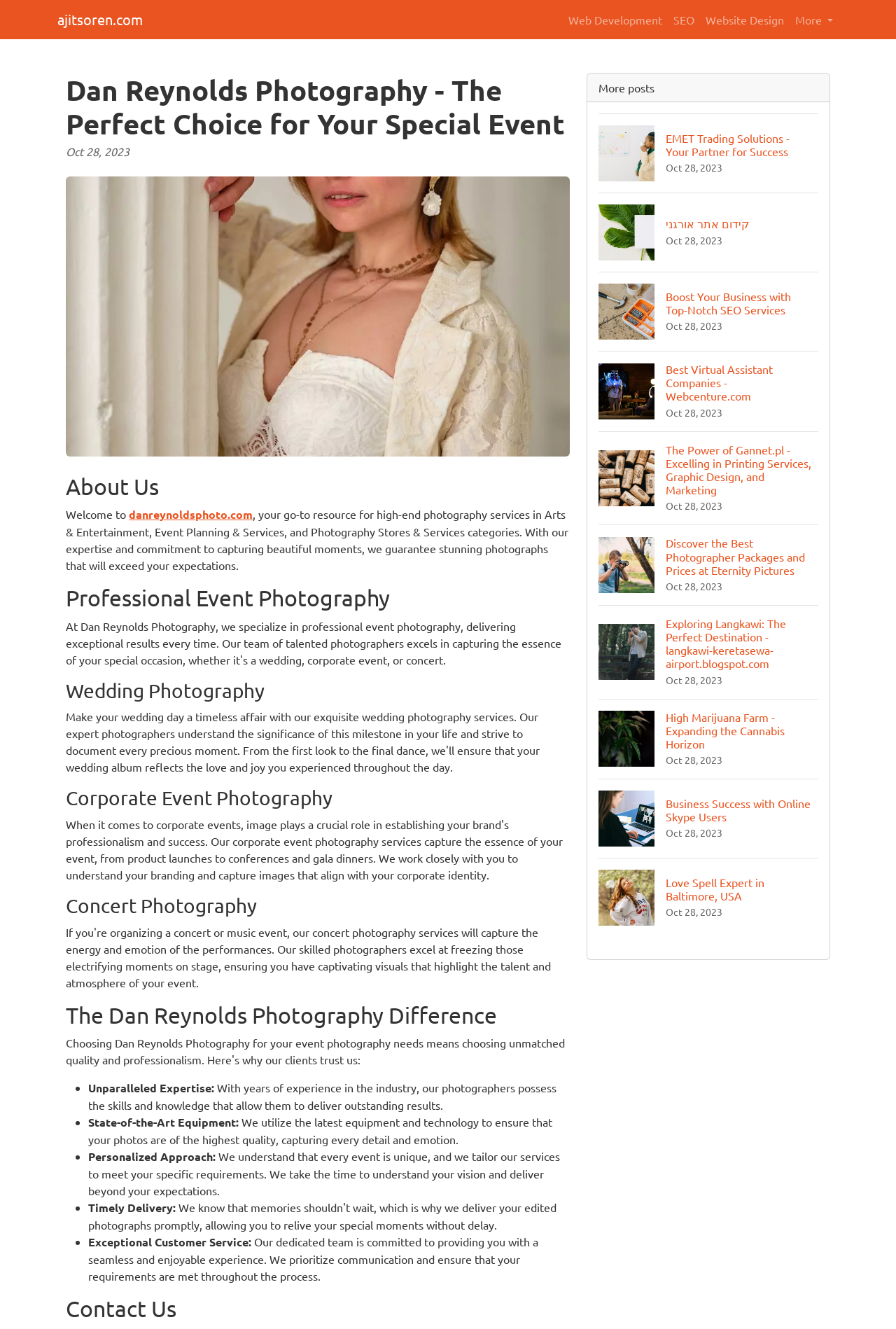Please indicate the bounding box coordinates of the element's region to be clicked to achieve the instruction: "Contact Us". Provide the coordinates as four float numbers between 0 and 1, i.e., [left, top, right, bottom].

[0.073, 0.975, 0.636, 0.995]